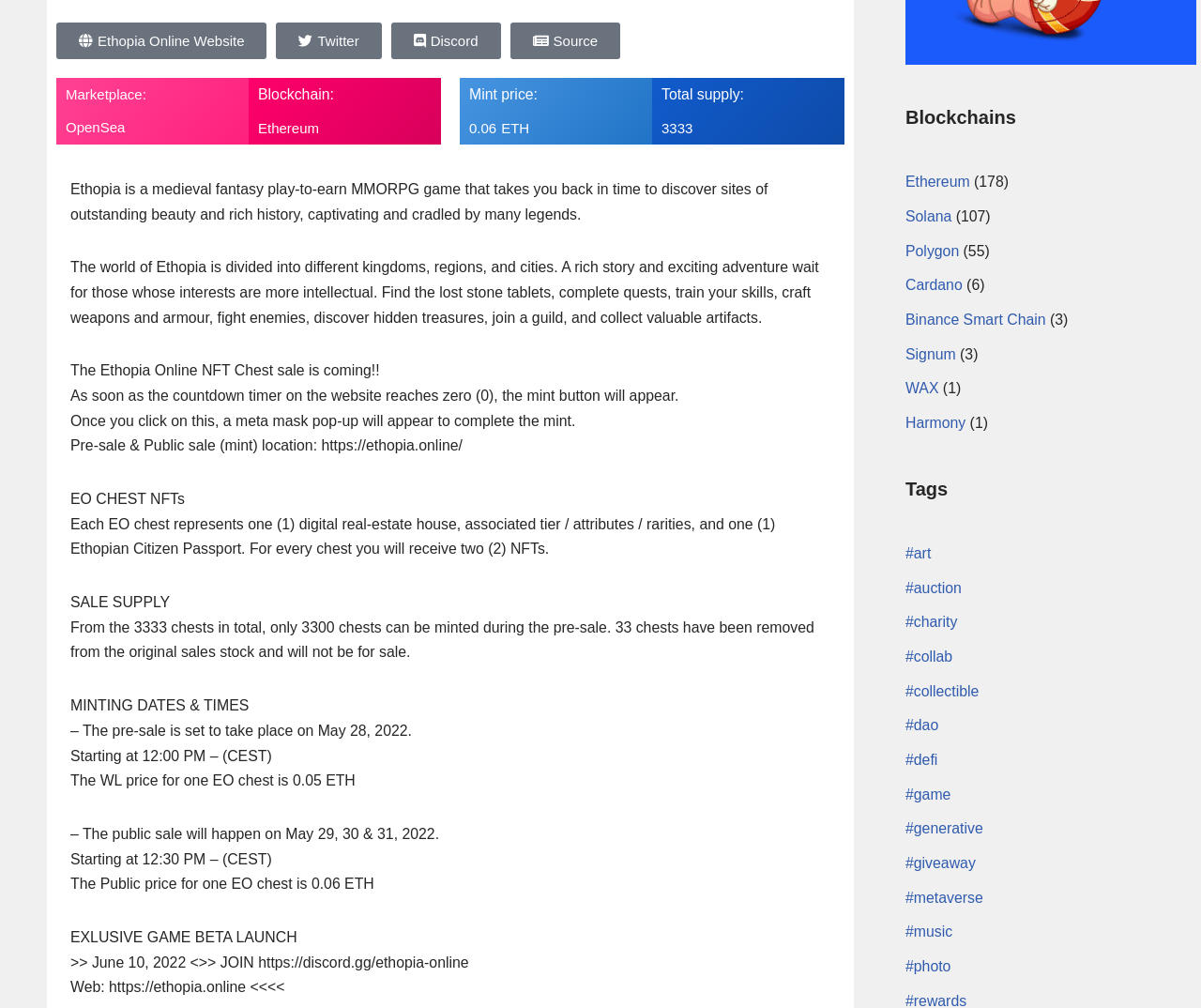Identify the bounding box for the described UI element. Provide the coordinates in (top-left x, top-left y, bottom-right x, bottom-right y) format with values ranging from 0 to 1: #music

[0.754, 0.705, 0.794, 0.72]